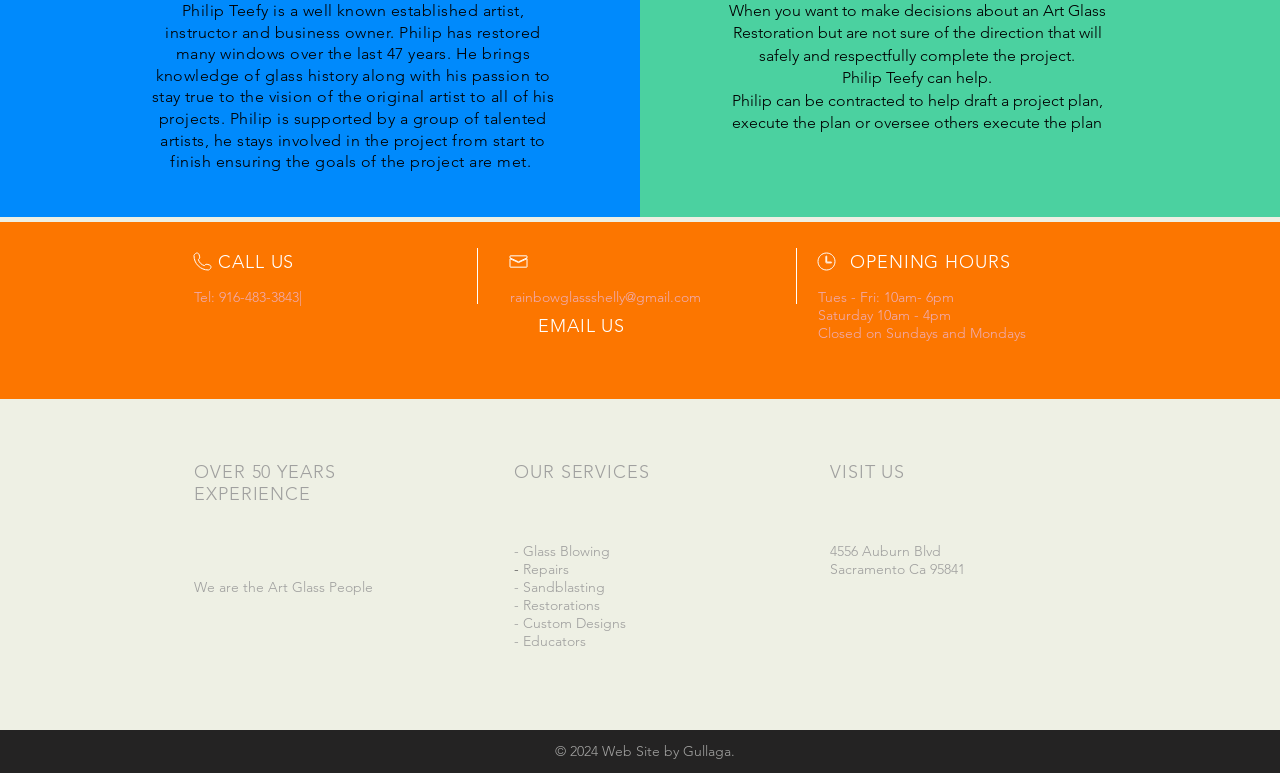Locate the bounding box of the UI element defined by this description: "rainbowglassshelly@gmail.com". The coordinates should be given as four float numbers between 0 and 1, formatted as [left, top, right, bottom].

[0.398, 0.373, 0.548, 0.396]